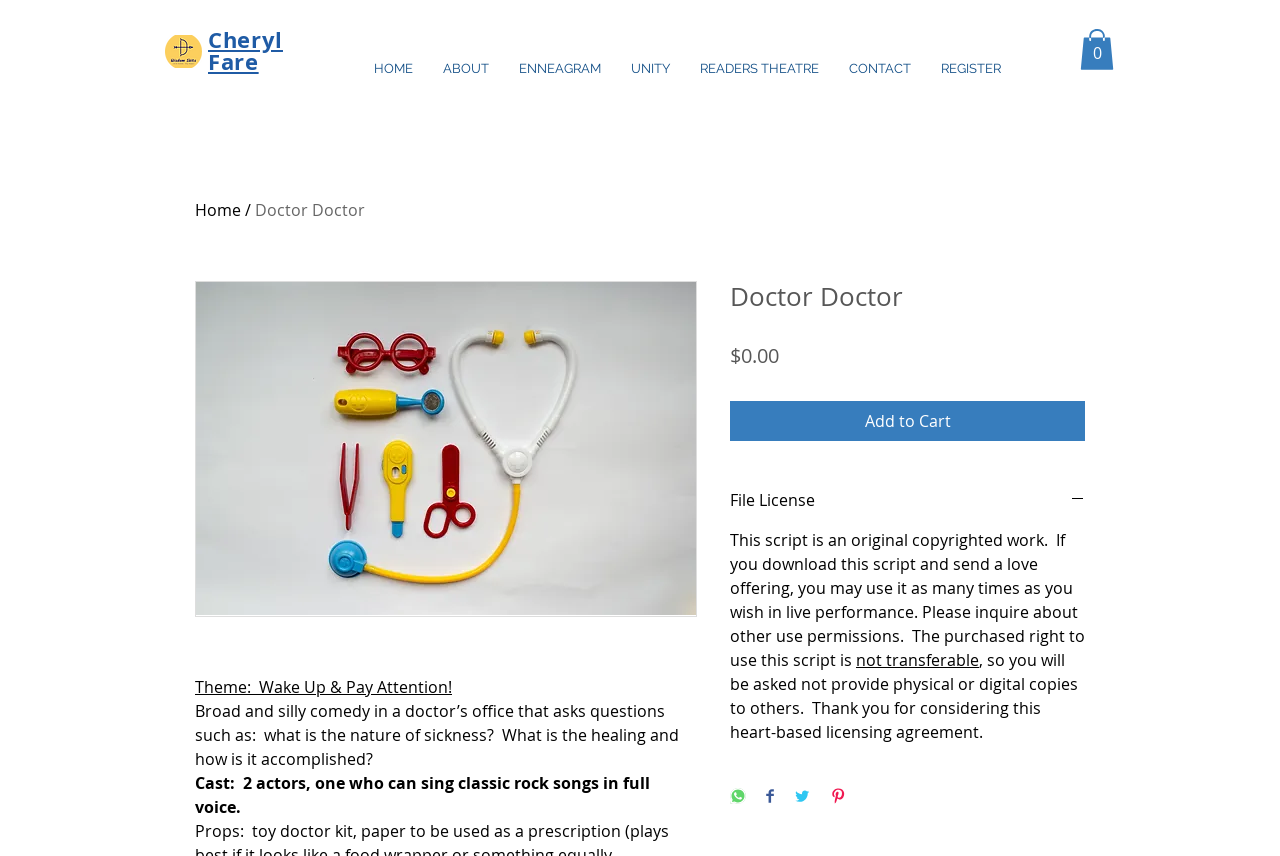What is the author's request regarding the script?
Based on the screenshot, respond with a single word or phrase.

Not to provide physical or digital copies to others